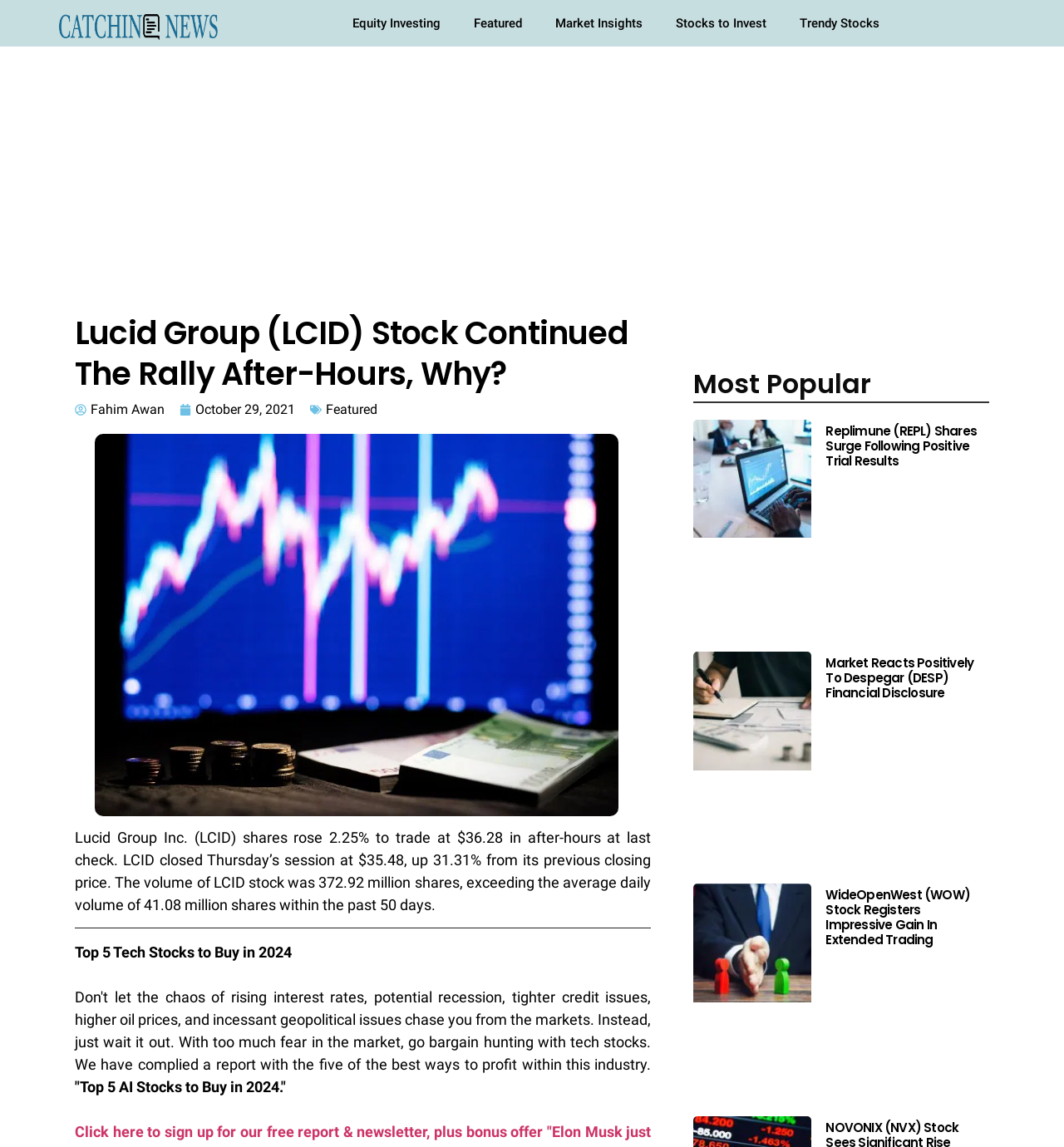Who is the author of the article?
Please provide a full and detailed response to the question.

The answer can be found by looking at the link element that contains the author's name. The link element is located below the main heading and has the text 'Fahim Awan'.